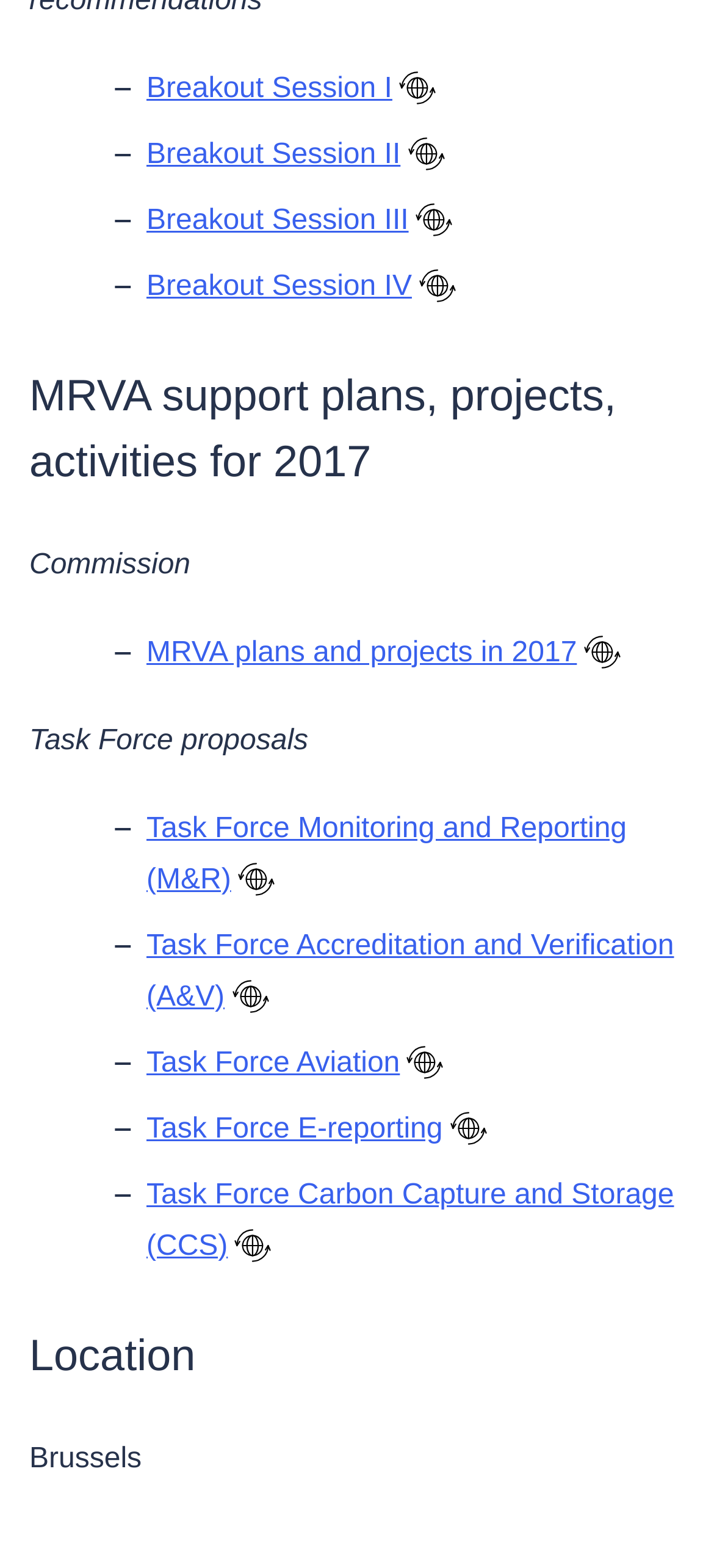What is the location mentioned on the webpage?
Based on the content of the image, thoroughly explain and answer the question.

I looked for a heading with the text 'Location' and found a static text element below it with the text 'Brussels', which indicates the location mentioned on the webpage.